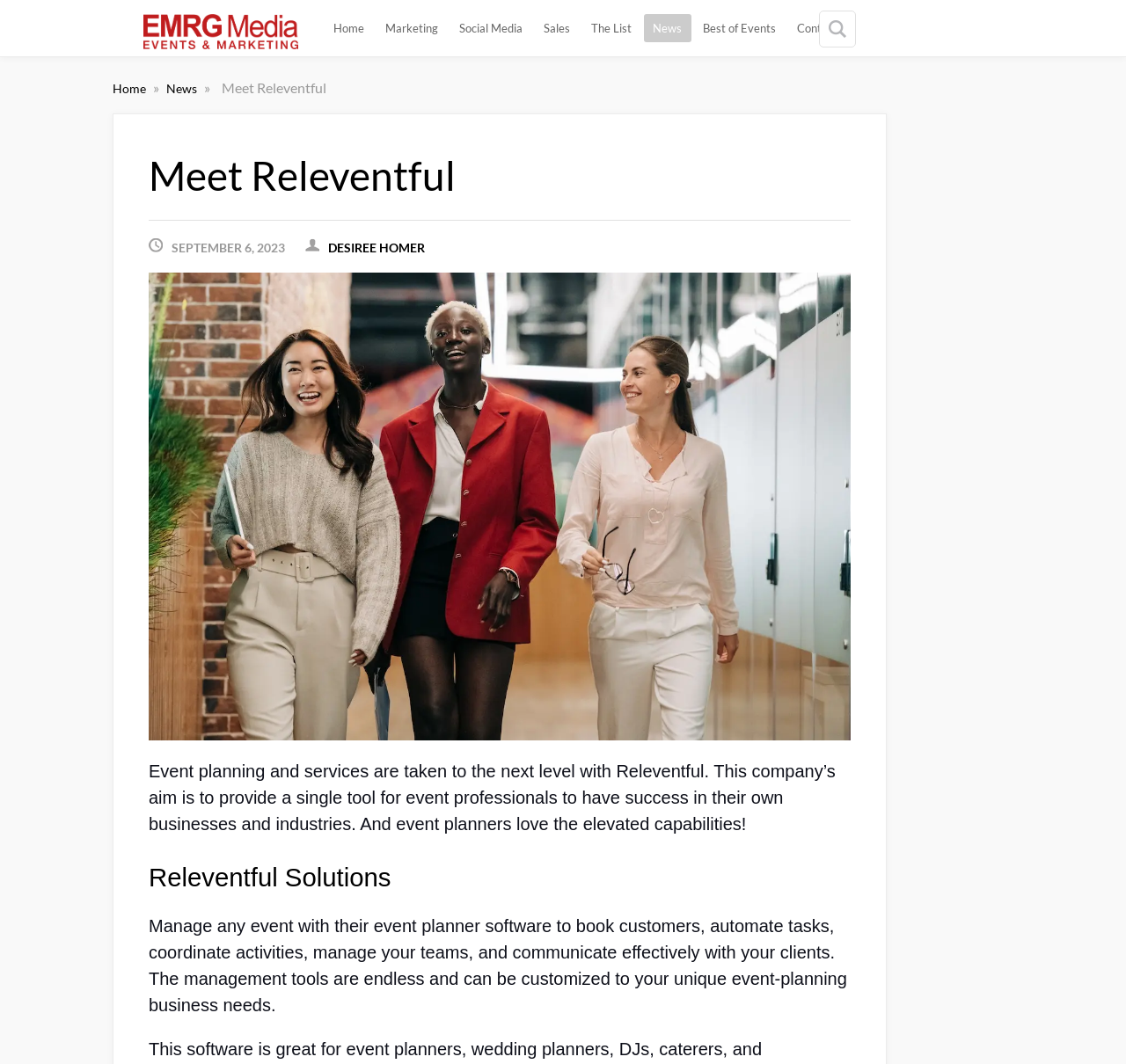What is the company's aim?
Using the image, answer in one word or phrase.

Provide a single tool for event professionals